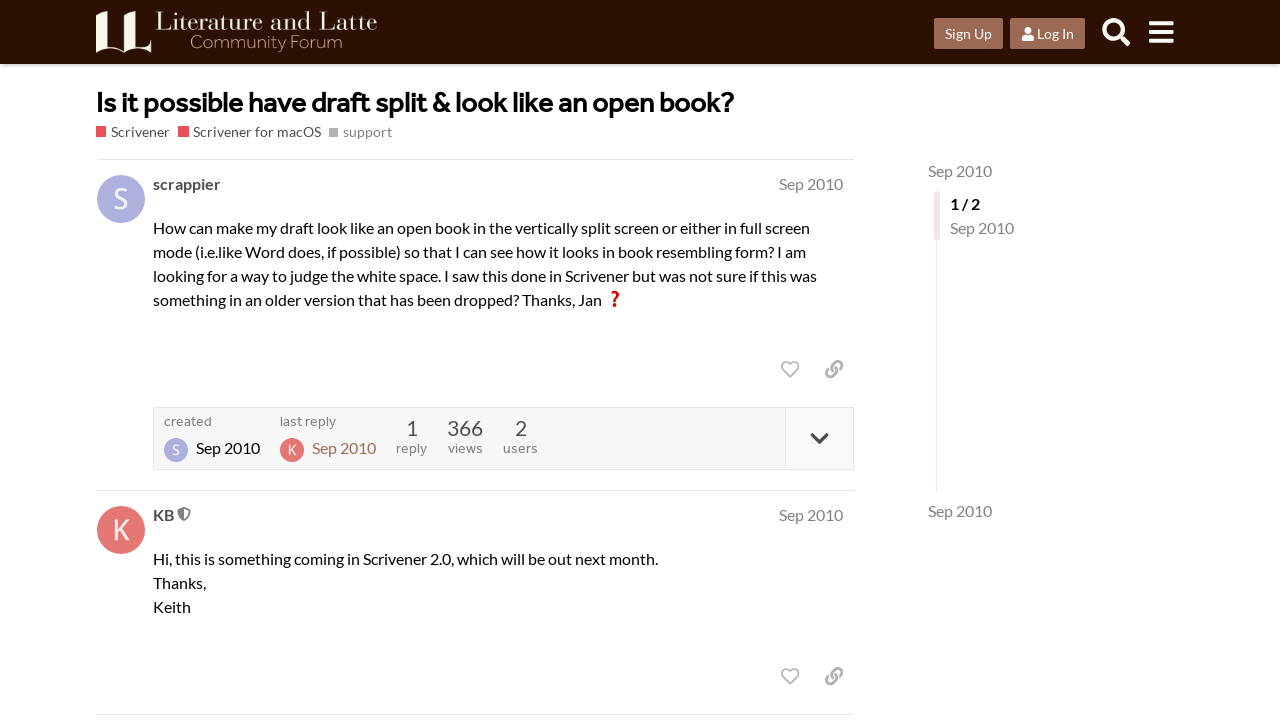What is the username of the moderator?
Based on the screenshot, respond with a single word or phrase.

KB